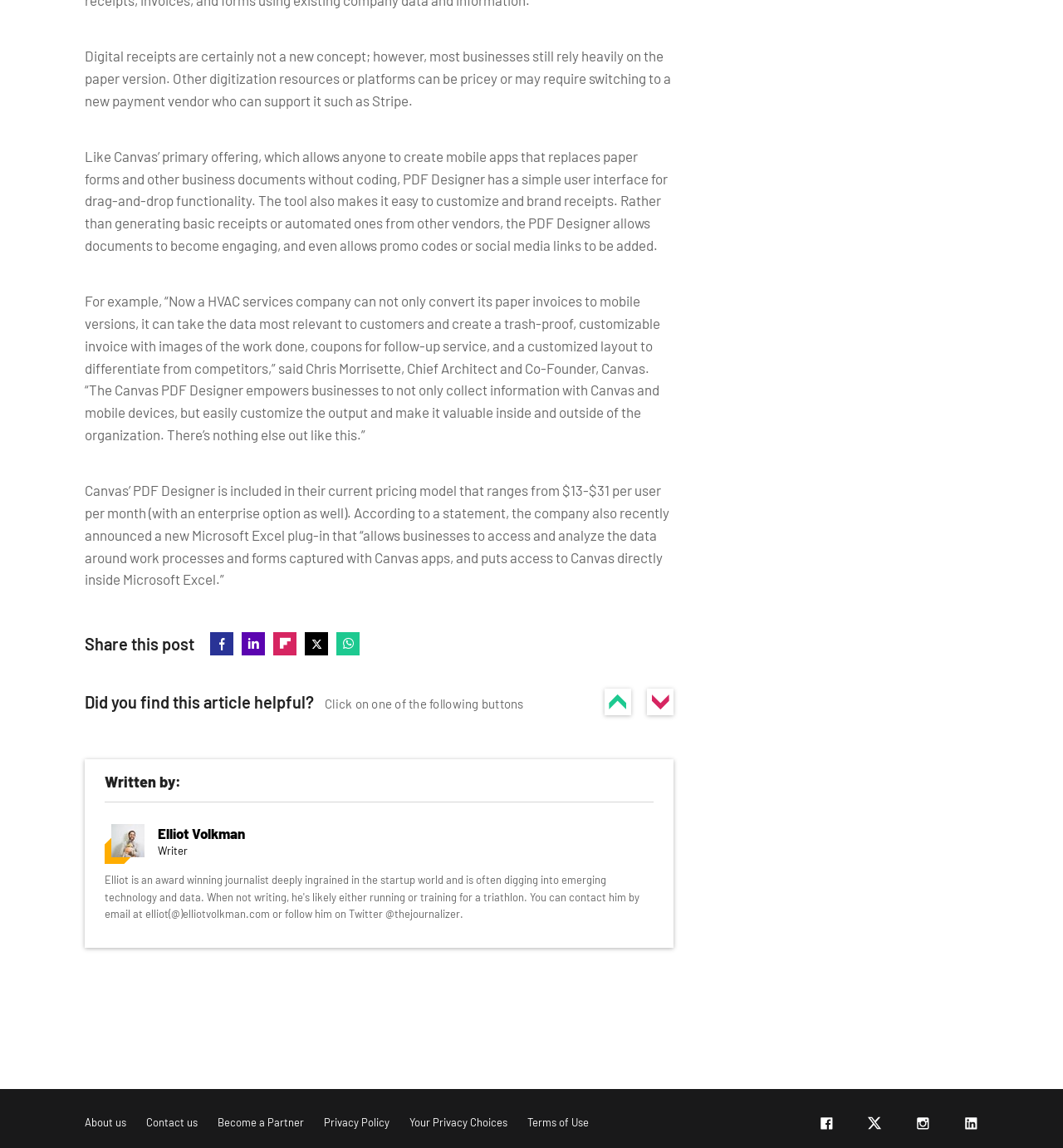Identify the bounding box coordinates of the HTML element based on this description: "Privacy Policy".

[0.305, 0.972, 0.366, 0.984]